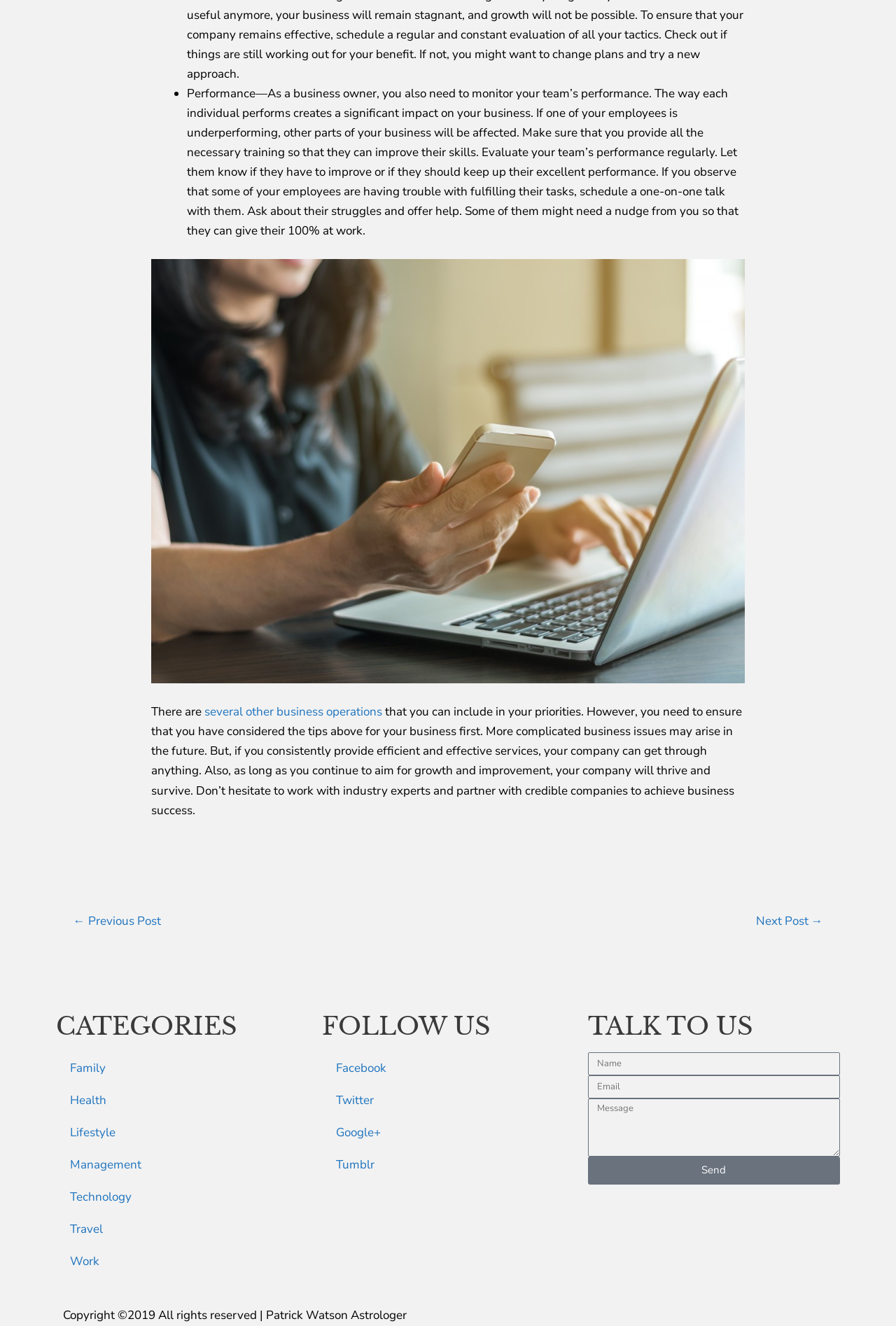Determine the bounding box coordinates of the region that needs to be clicked to achieve the task: "Click on the 'Next Post →' link".

[0.843, 0.686, 0.918, 0.706]